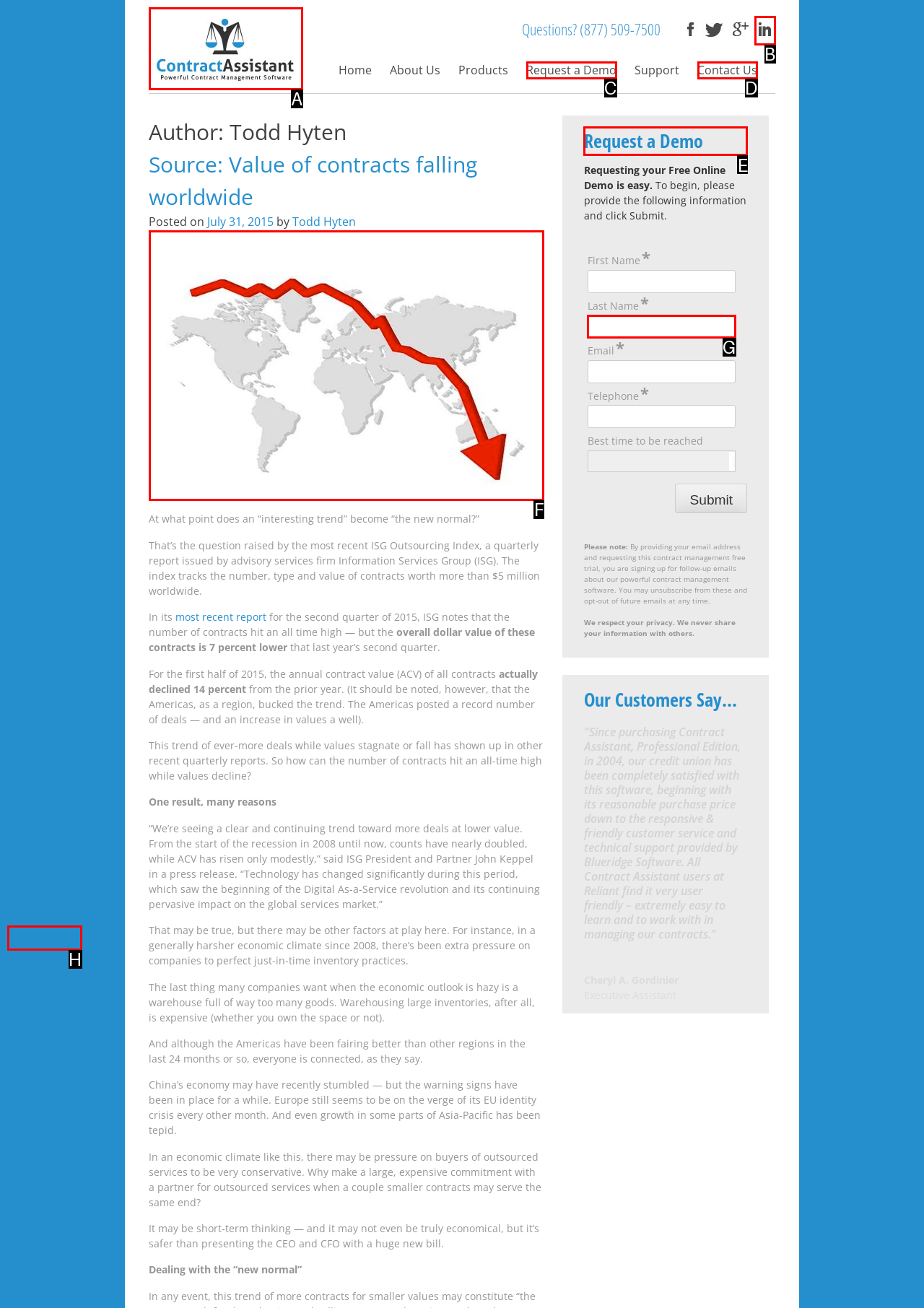Determine which option you need to click to execute the following task: Request a demo. Provide your answer as a single letter.

E